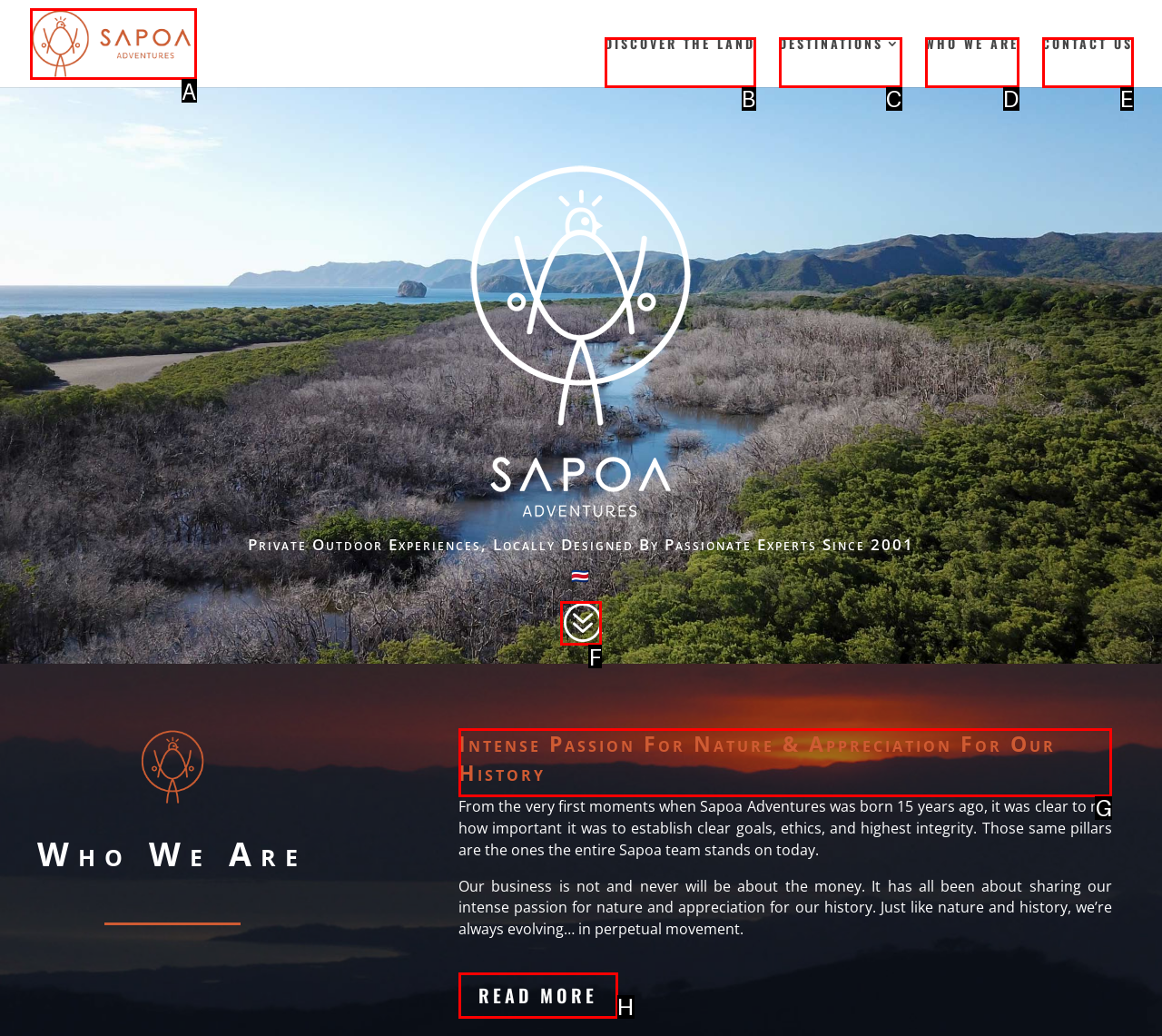Which choice should you pick to execute the task: Click Sapoa Adventures logo
Respond with the letter associated with the correct option only.

A